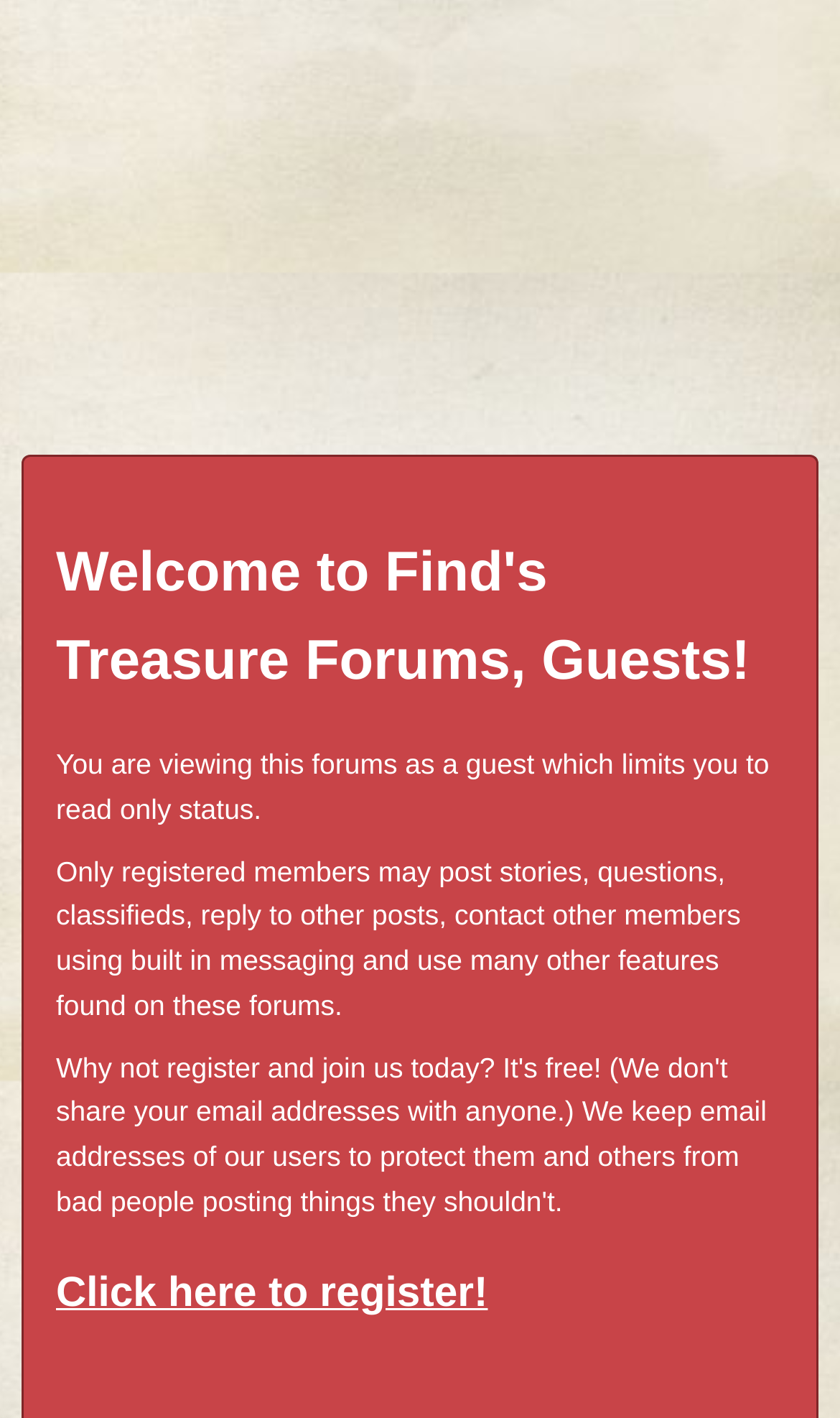Determine the bounding box coordinates of the clickable region to execute the instruction: "Contact us". The coordinates should be four float numbers between 0 and 1, denoted as [left, top, right, bottom].

[0.066, 0.687, 0.244, 0.734]